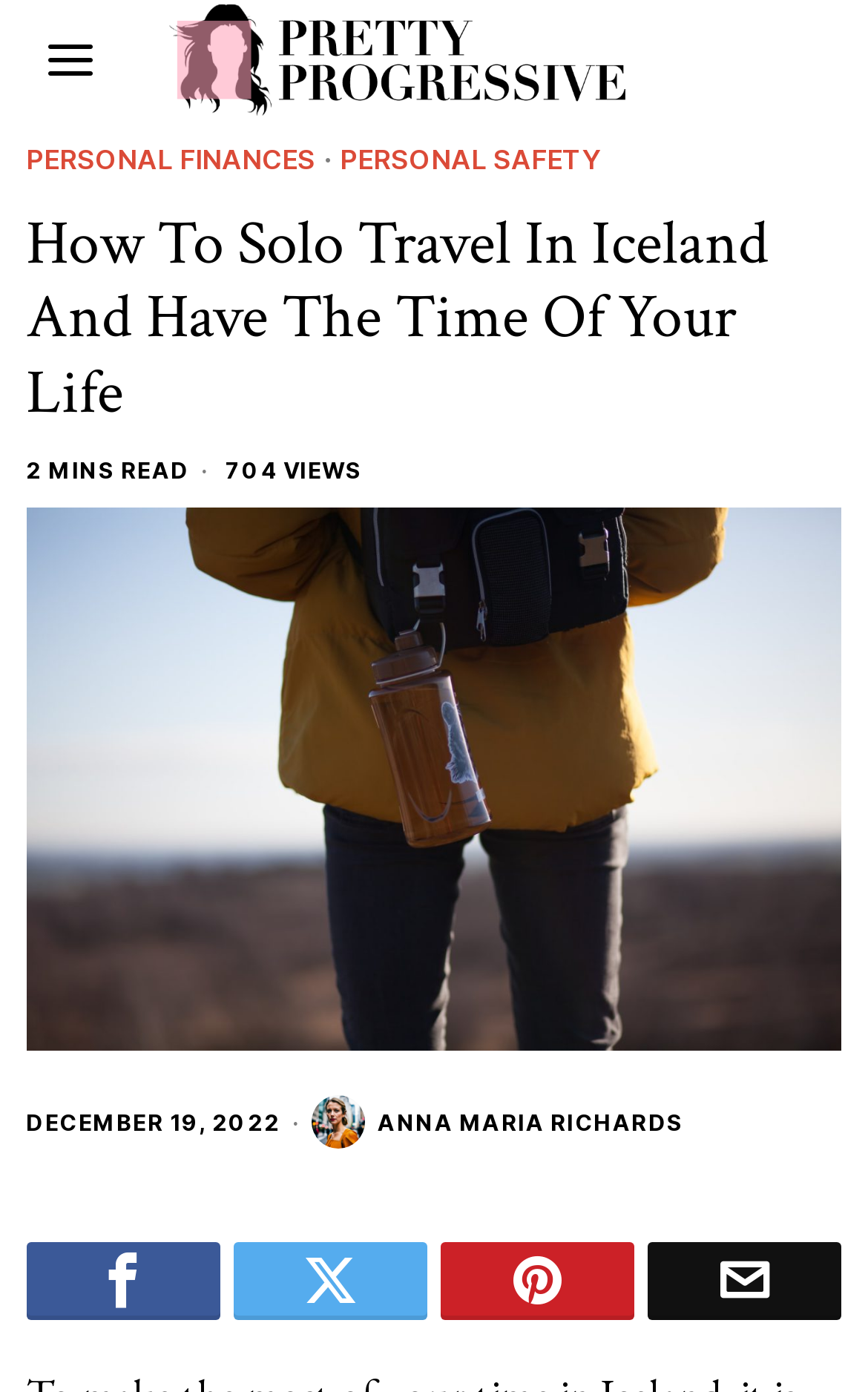Analyze the image and provide a detailed answer to the question: What is the date of publication of the article?

I found the date of publication by looking at the text 'DECEMBER 19, 2022' located at the bottom of the webpage, near the author's name.